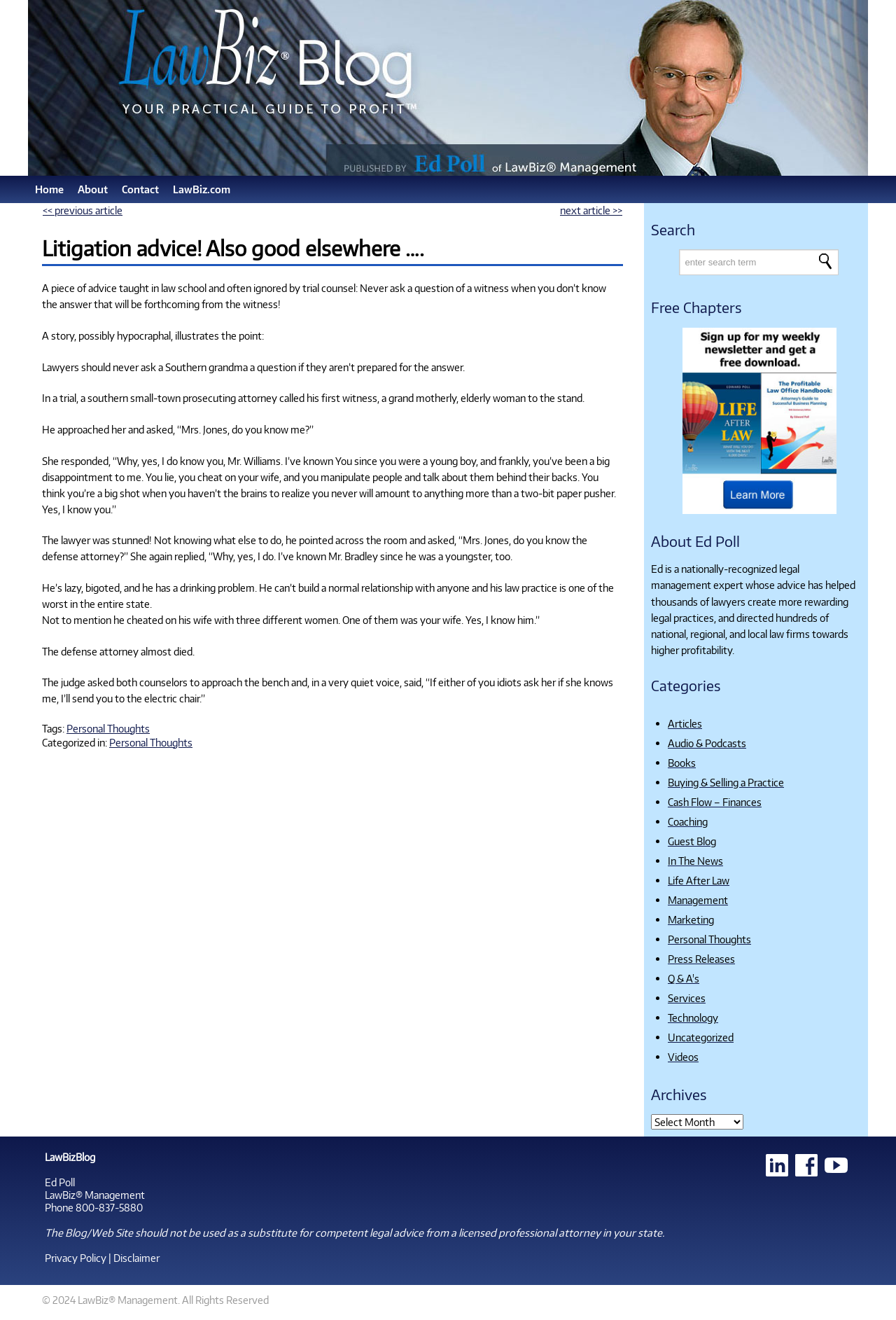Please find the bounding box coordinates of the clickable region needed to complete the following instruction: "Search for a term". The bounding box coordinates must consist of four float numbers between 0 and 1, i.e., [left, top, right, bottom].

[0.757, 0.189, 0.936, 0.209]